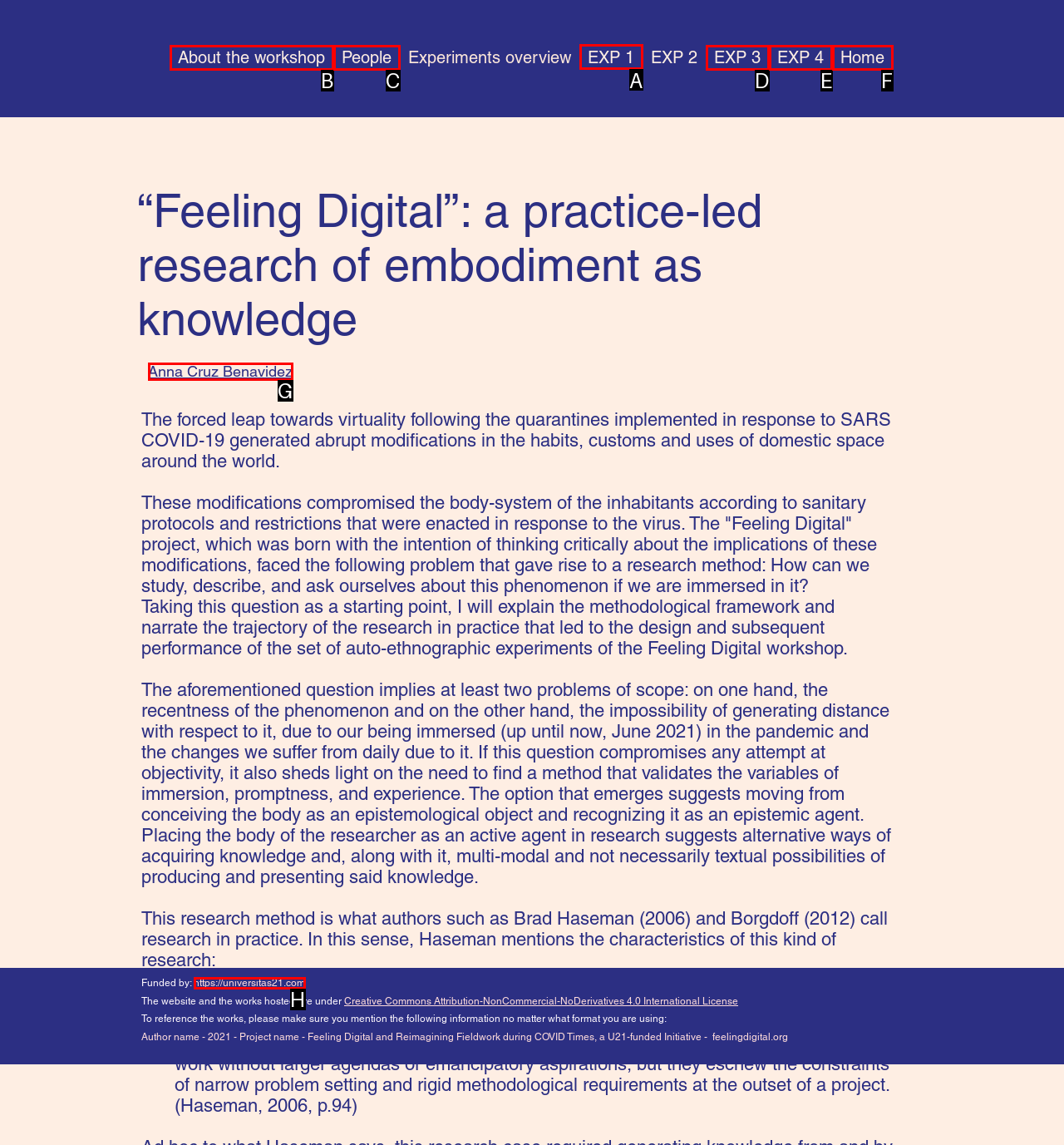Pick the HTML element that should be clicked to execute the task: Visit the 'EXP 1' page
Respond with the letter corresponding to the correct choice.

A